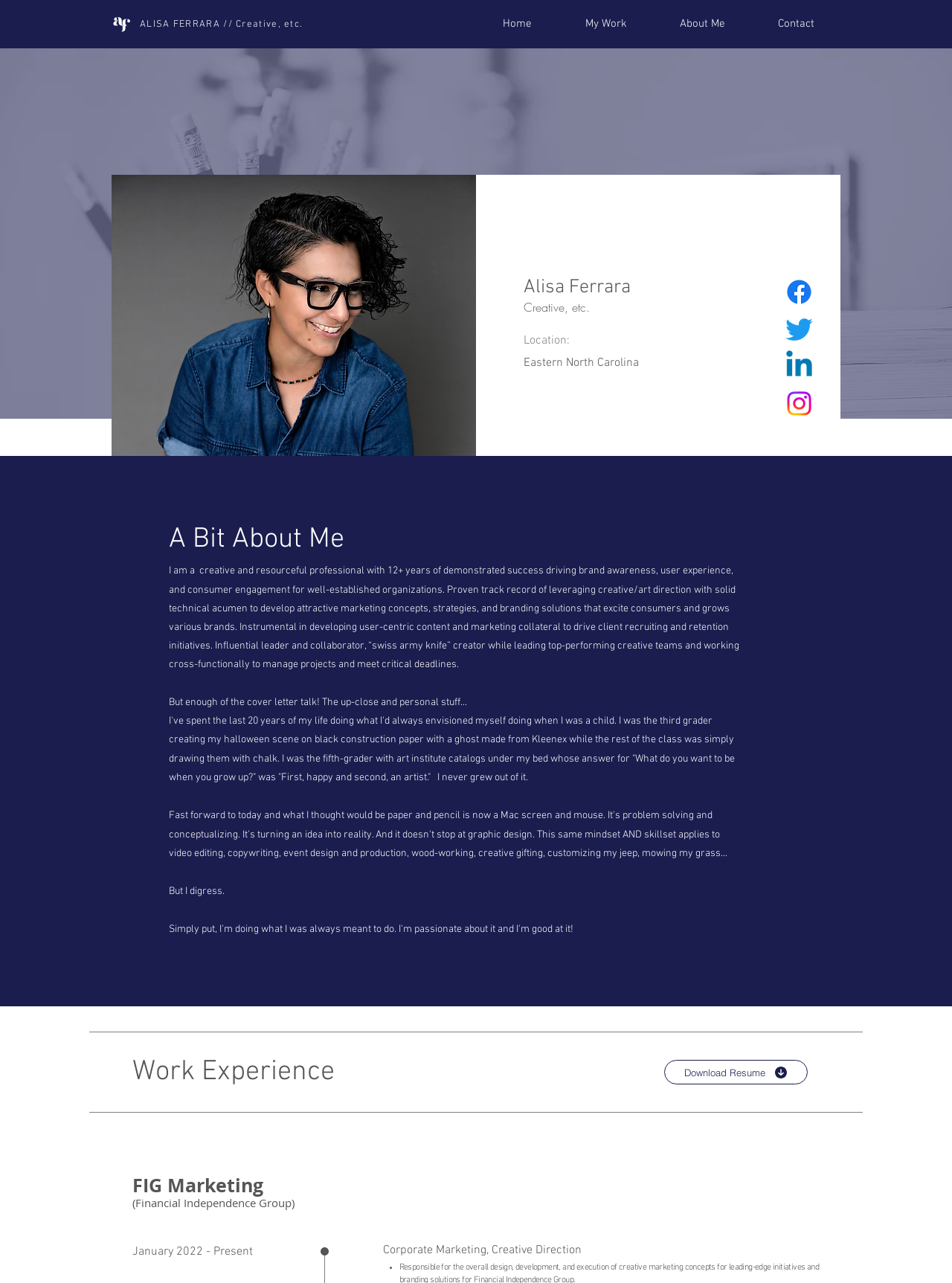What is the role of Alisa Ferrara at FIG Marketing?
Refer to the image and provide a concise answer in one word or phrase.

Corporate Marketing, Creative Direction